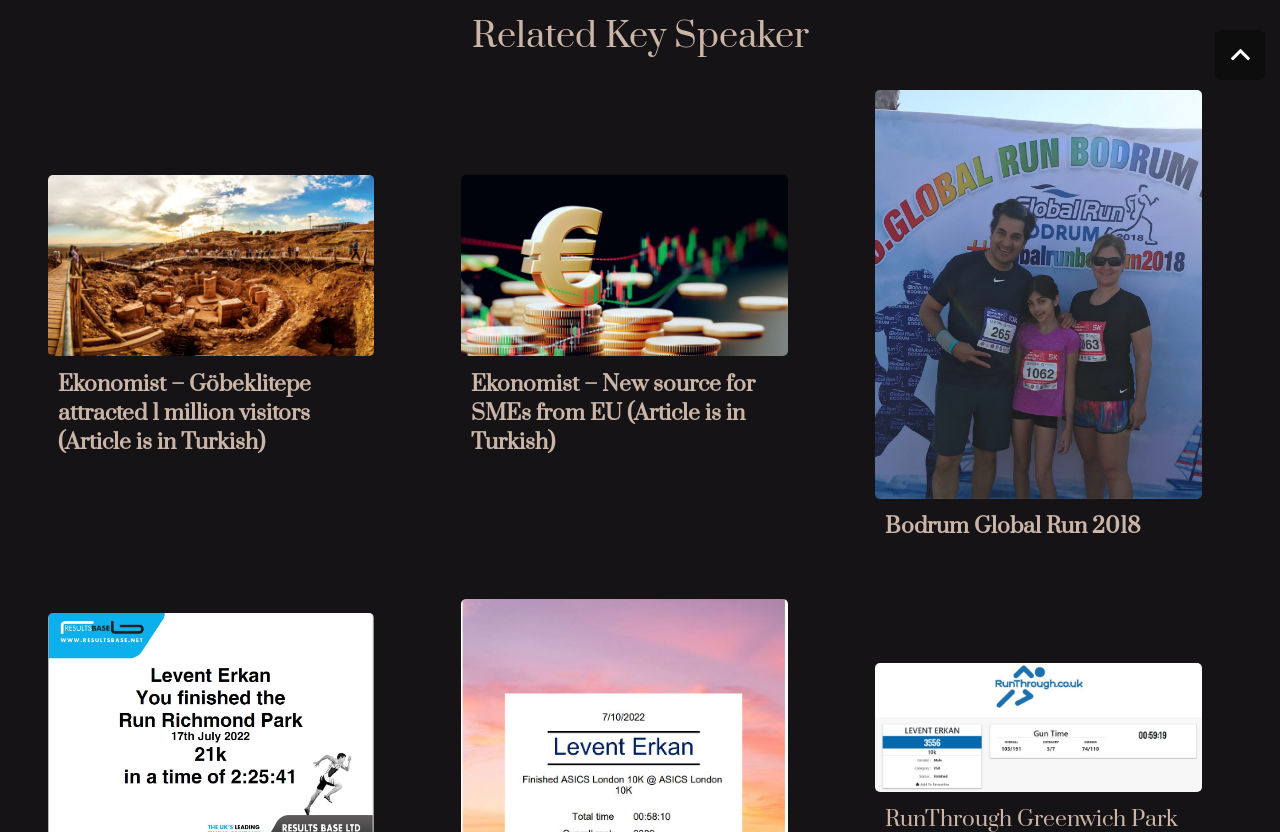Please identify the bounding box coordinates of the element that needs to be clicked to perform the following instruction: "Participate in Bodrum Global Run 2018".

[0.684, 0.109, 0.939, 0.6]